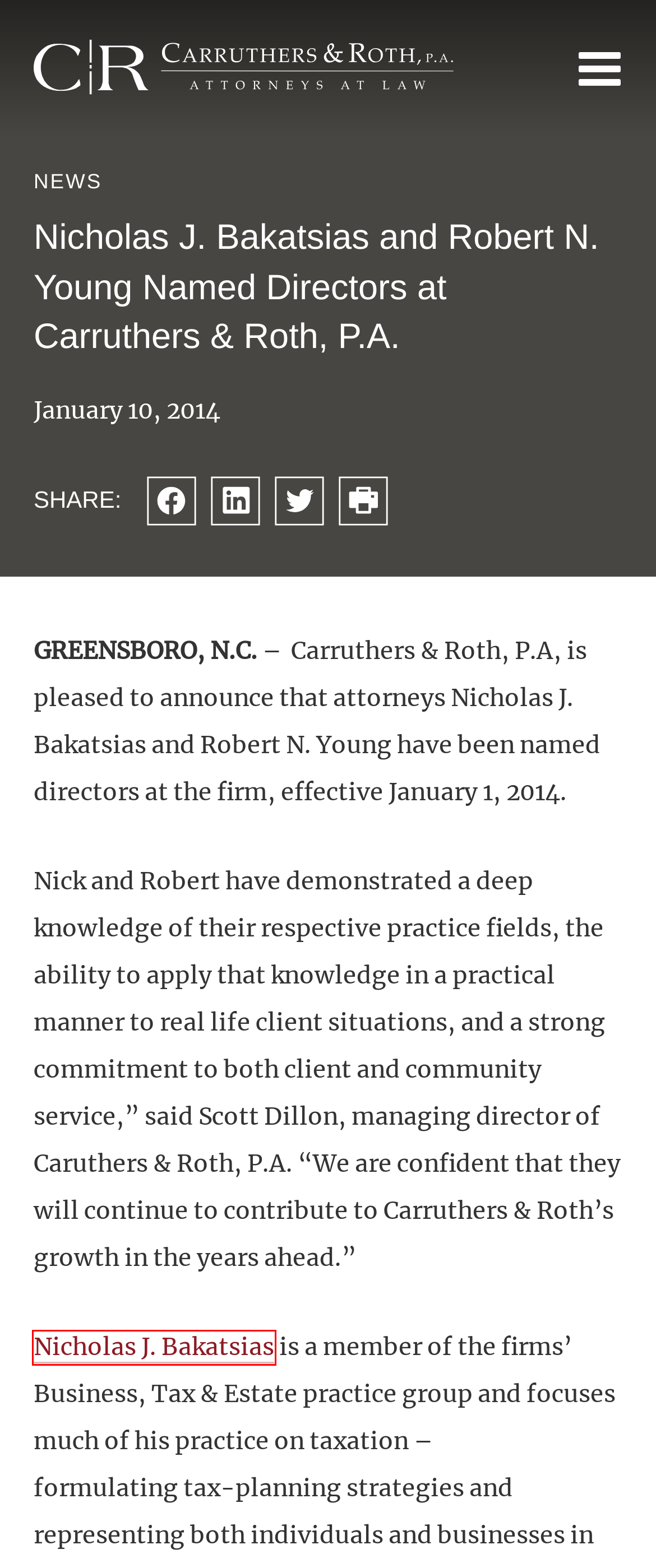Observe the screenshot of a webpage with a red bounding box highlighting an element. Choose the webpage description that accurately reflects the new page after the element within the bounding box is clicked. Here are the candidates:
A. Custom Law Firm Website Design
B. Robert N. Young | Carruthers & Roth, P.A.
C. Disclaimer | Carruthers & Roth, P.A.
D. Resources | Carruthers & Roth, P.A.
E. LegalNetlinkAlliance
F. Nicholas J. Bakatsias | Carruthers & Roth, P.A.
G. News & Events | Carruthers & Roth, P.A.
H. Practices | Carruthers & Roth, P.A.

F